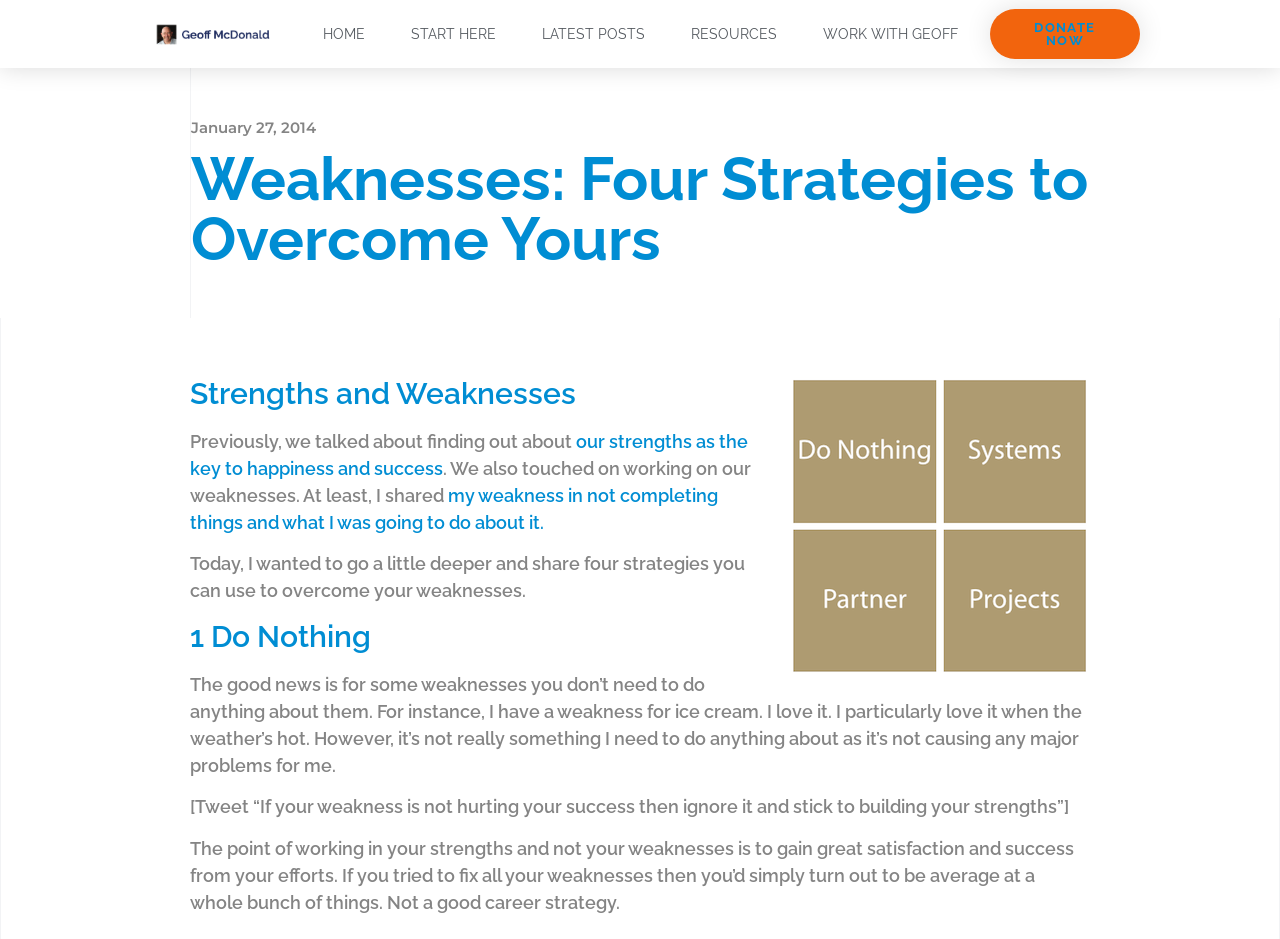Who is the author of this article?
Use the image to answer the question with a single word or phrase.

Geoff McDonald